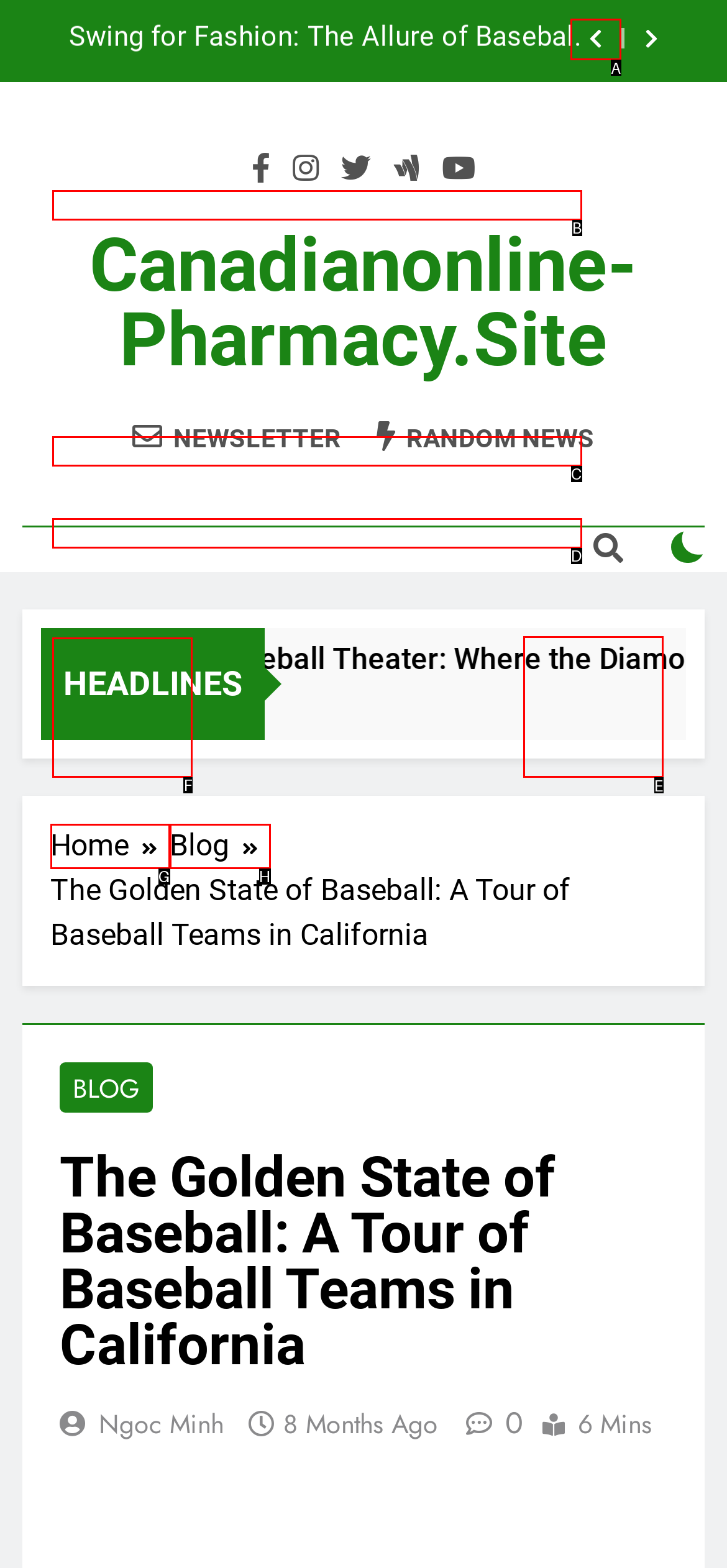Identify the HTML element to click to fulfill this task: Read the article about baseball teams in Texas
Answer with the letter from the given choices.

E